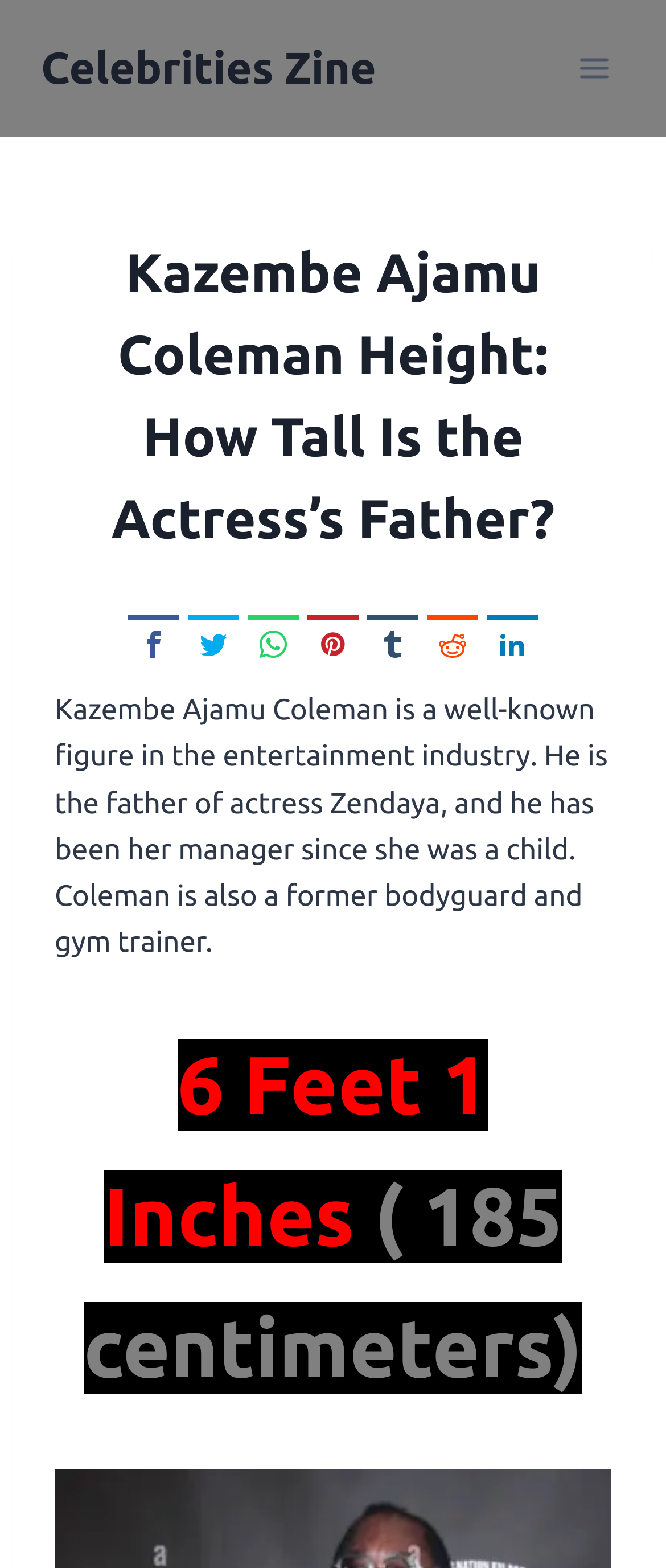Can you find the bounding box coordinates for the element to click on to achieve the instruction: "Visit Facebook page"?

[0.192, 0.392, 0.269, 0.425]